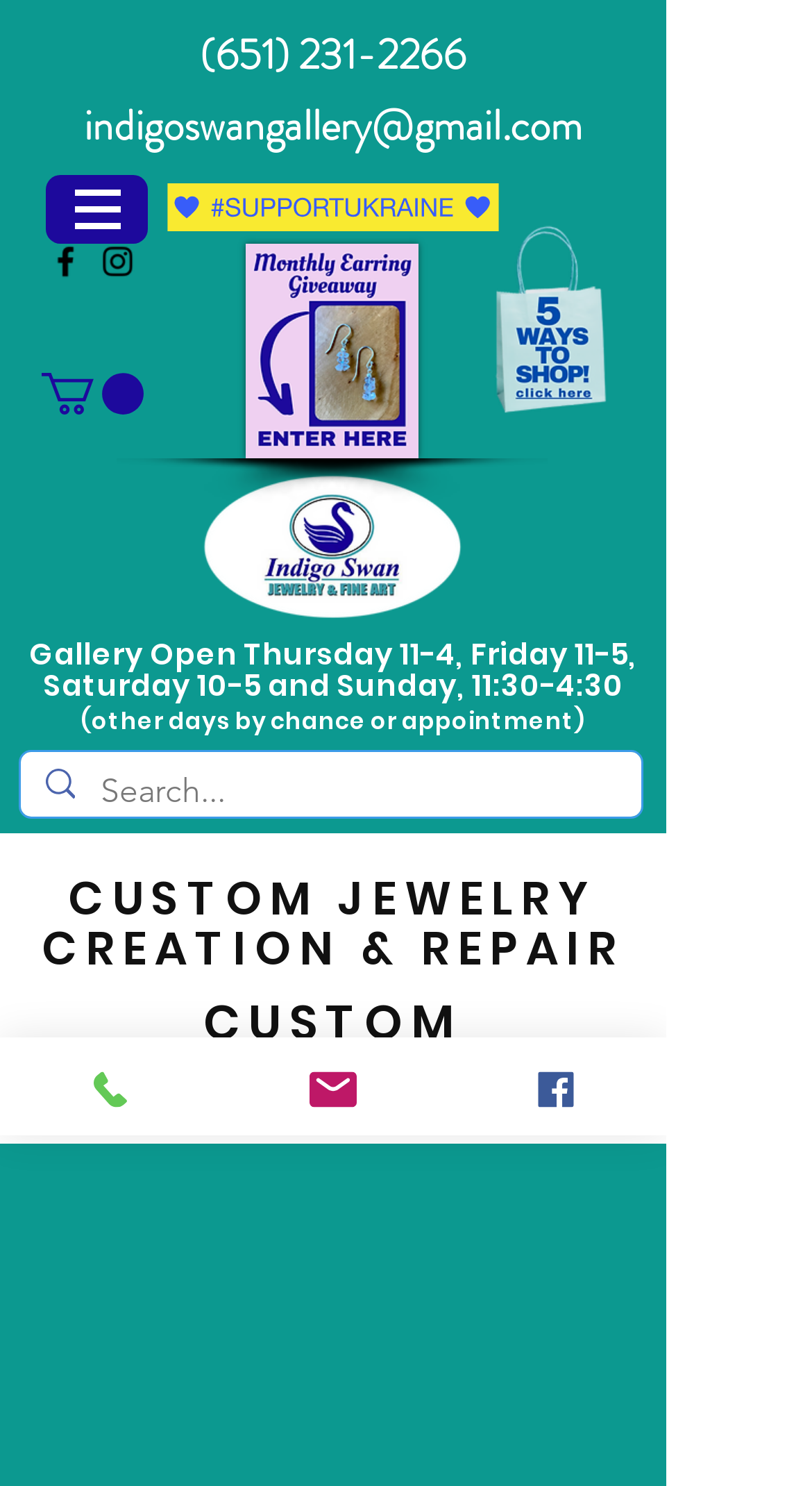Elaborate on the webpage's design and content in a detailed caption.

This webpage is about Indigo Swan, a jewelry and fine art gallery. At the top, there is a phone number "(651) 231-2266" and an email address "indigoswangallery@gmail.com" displayed prominently. Below them, there is a link to the gallery's name "Indigo swan jewelry and fine art gallery" accompanied by an image.

To the left, there is a social bar with links to Facebook and Instagram, each represented by an image. On the right side, there is a button with an image of an earring giveaway.

In the middle of the page, there is a search bar with a magnifying glass icon and a search box where users can input text. Below the search bar, there is a heading that displays the gallery's open hours.

On the right side, there is a button with an image of "5 ways" and another button with an image that opens a navigation menu. The navigation menu has three headings: "CUSTOM JEWELRY CREATION & REPAIR", "CUSTOM", and "FRAMING".

At the bottom of the page, there are three links: "Phone", "Email", and "Facebook", each accompanied by an image.